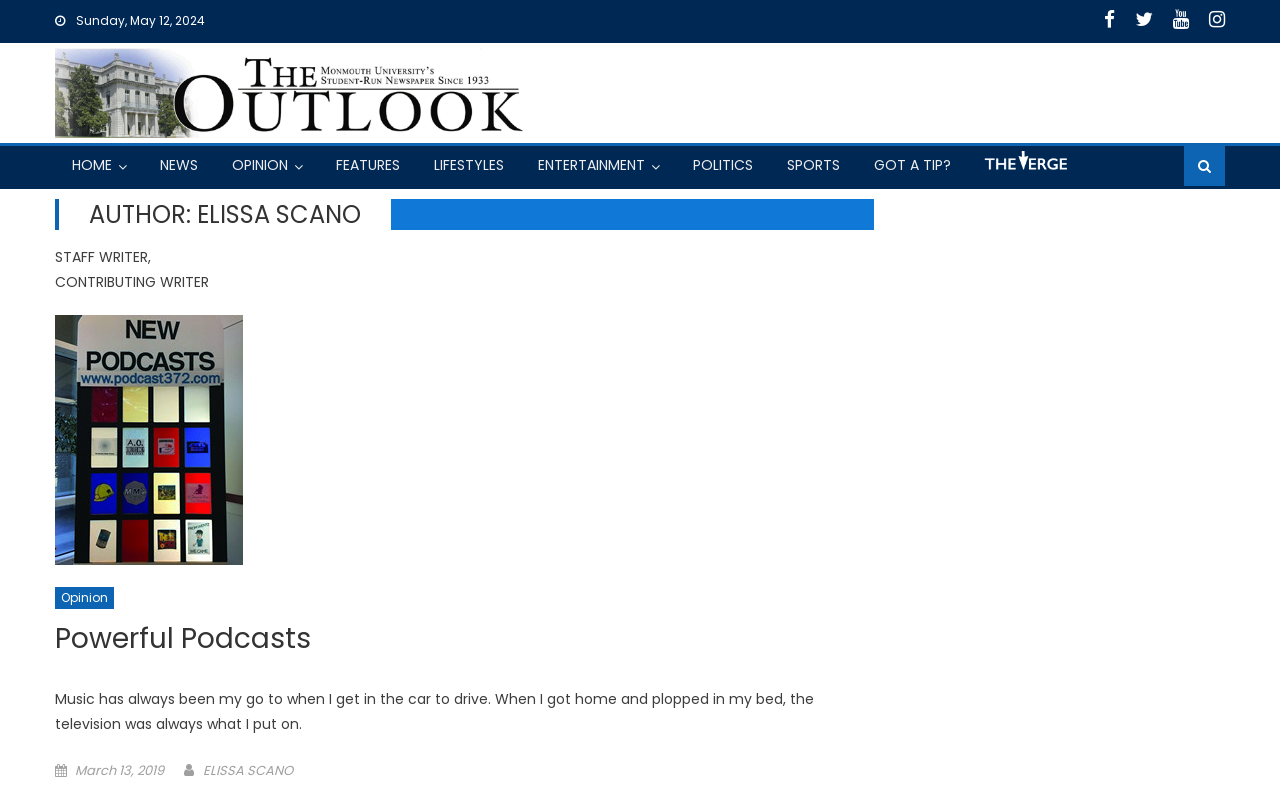Provide the bounding box coordinates of the HTML element this sentence describes: "Got a Tip?". The bounding box coordinates consist of four float numbers between 0 and 1, i.e., [left, top, right, bottom].

[0.671, 0.182, 0.755, 0.23]